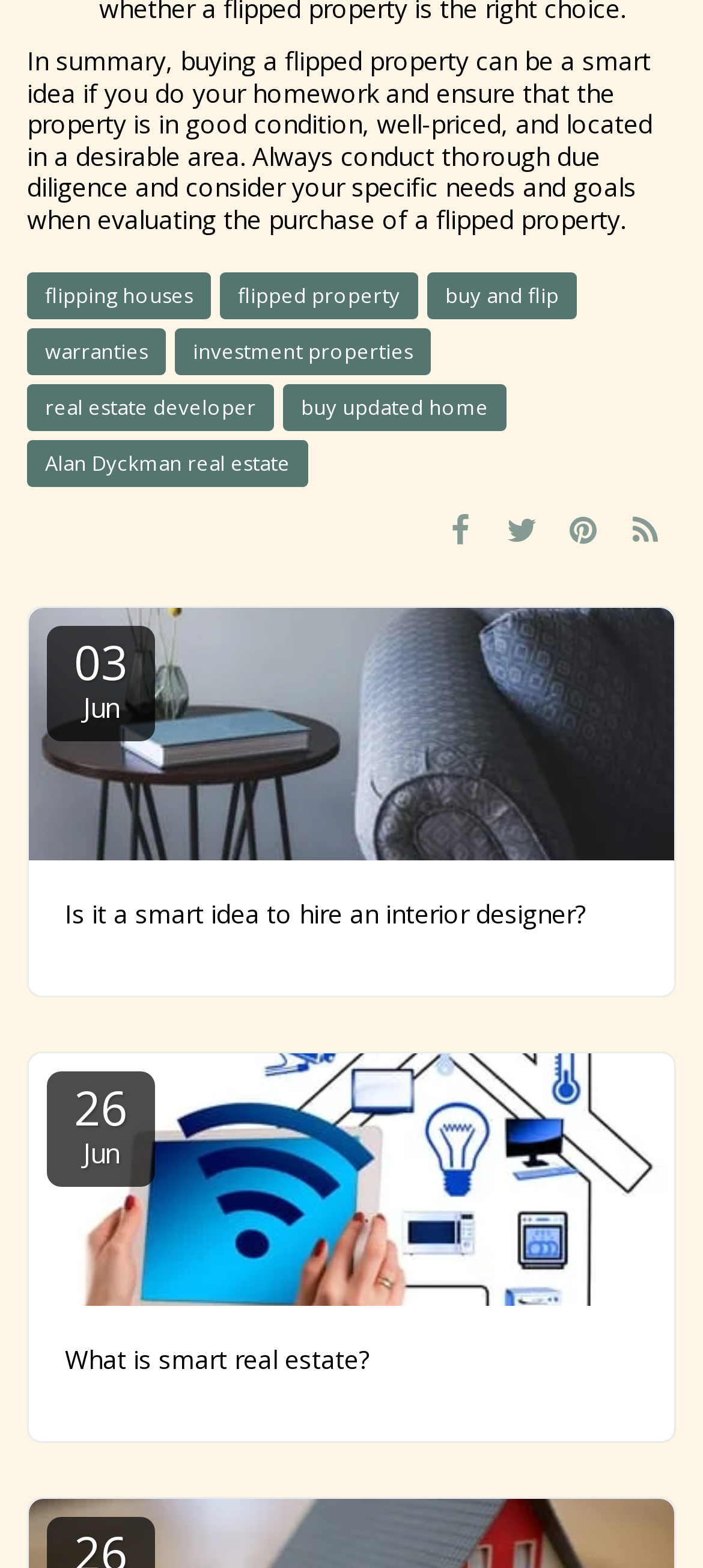Reply to the question below using a single word or brief phrase:
What is the topic of the second article?

Smart real estate